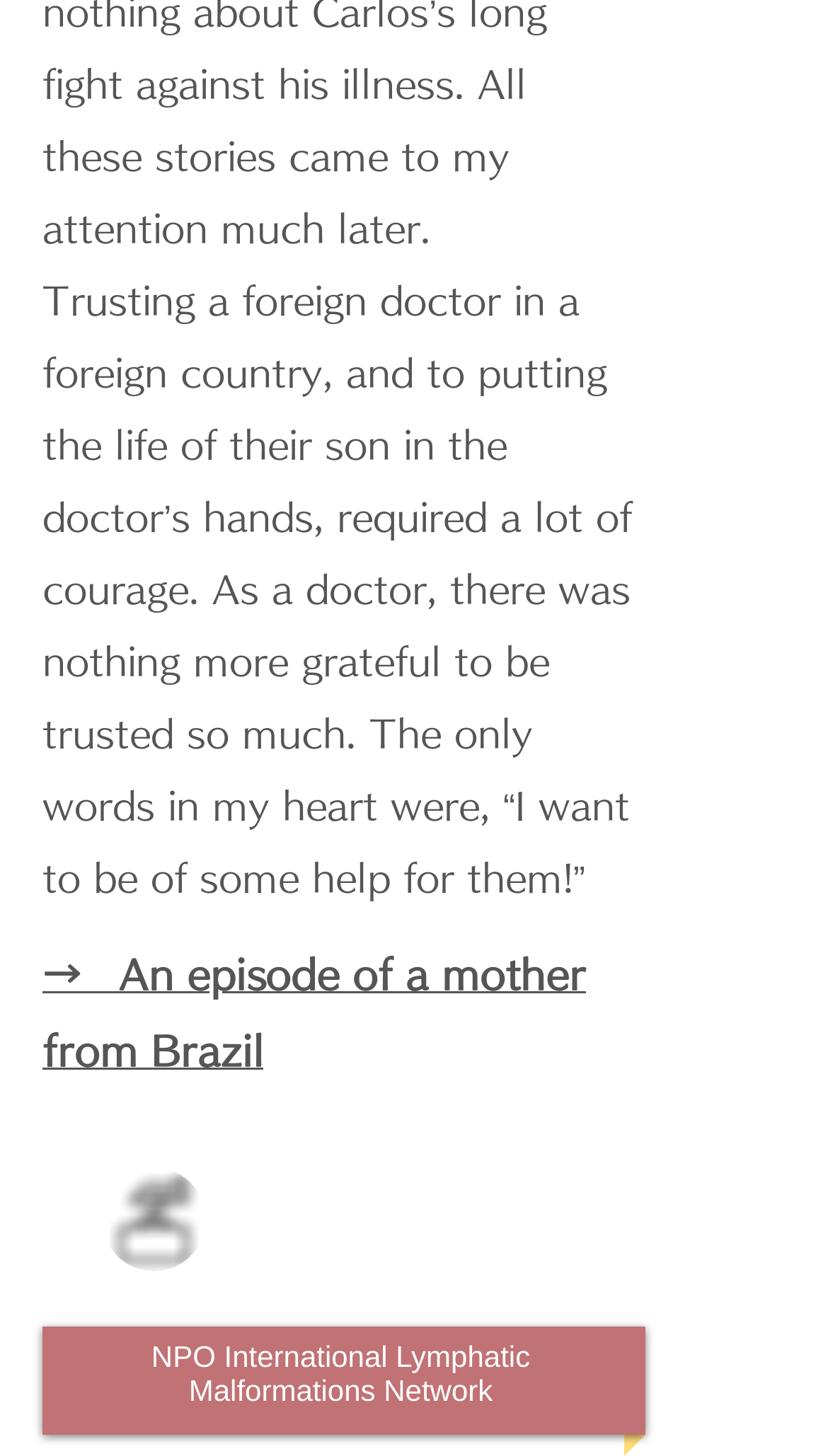What is the image on the bottom left?
Answer the question in as much detail as possible.

The image on the bottom left of the webpage is '寄付.png' which is indicated by the generic element with the bounding box coordinates [0.123, 0.802, 0.249, 0.873].